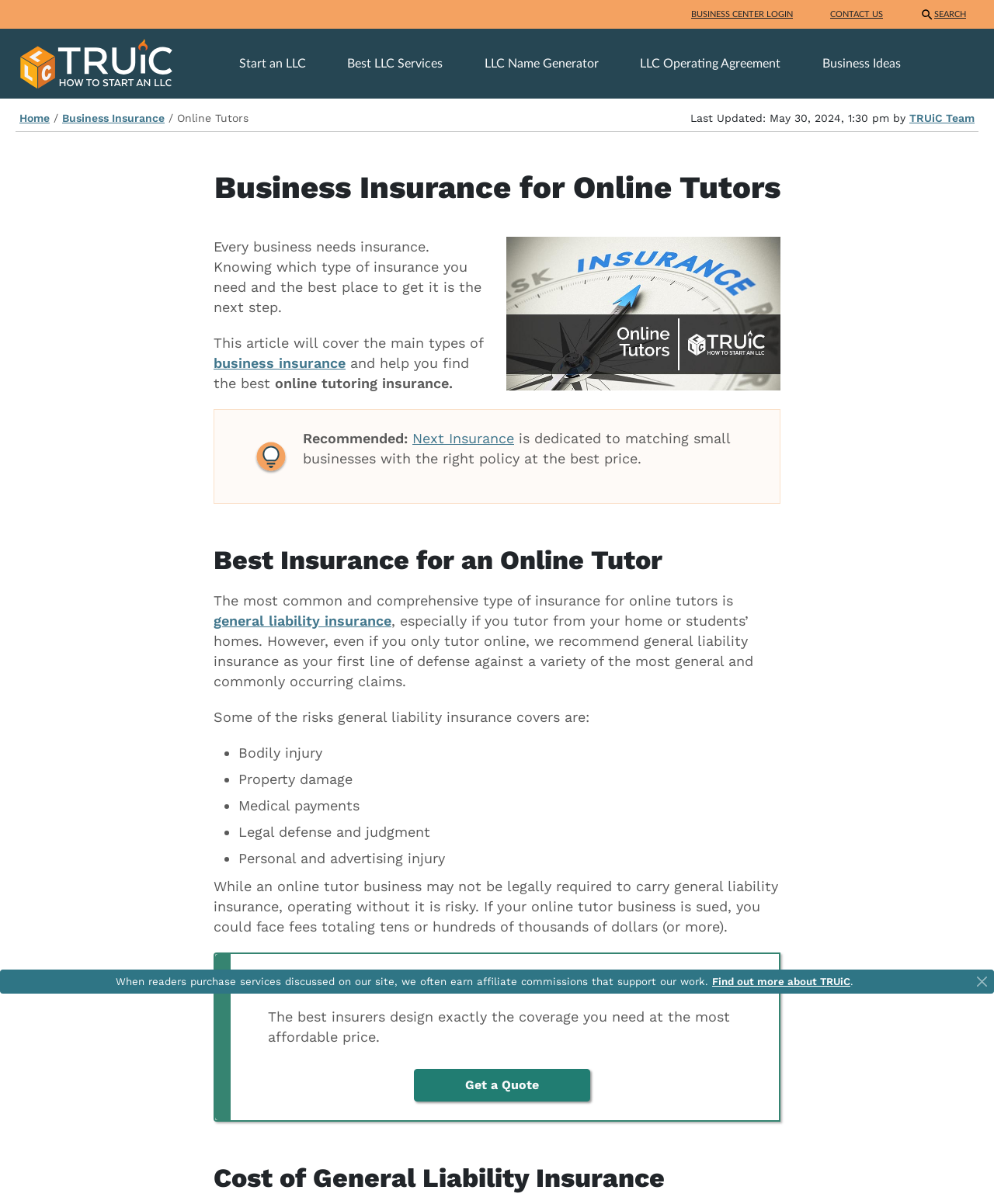Please extract the title of the webpage.

Business Insurance for Online Tutors